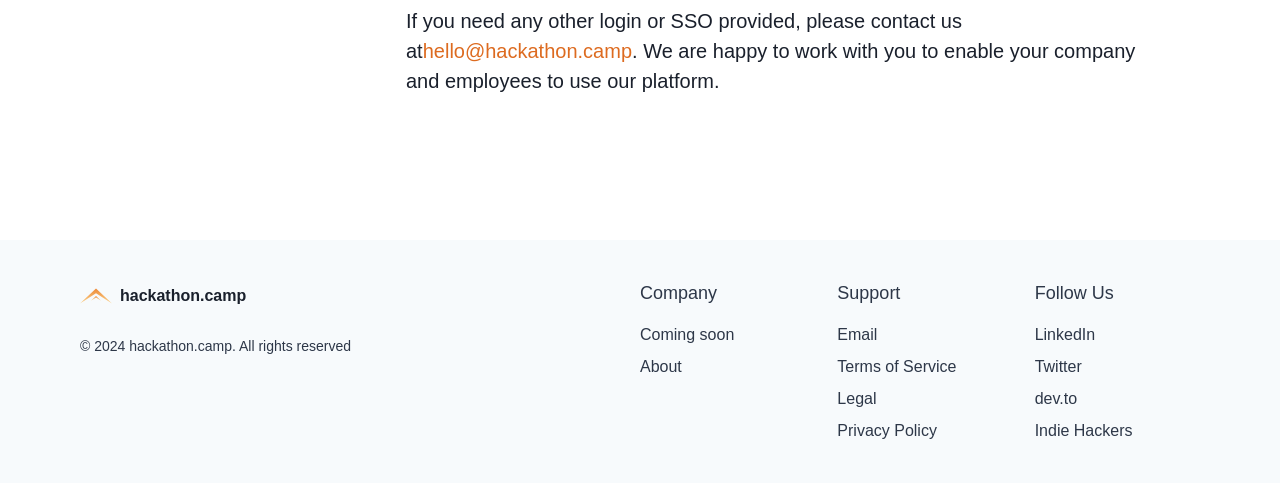Identify the bounding box coordinates of the region that should be clicked to execute the following instruction: "Click the link to organization settings".

[0.456, 0.263, 0.681, 0.298]